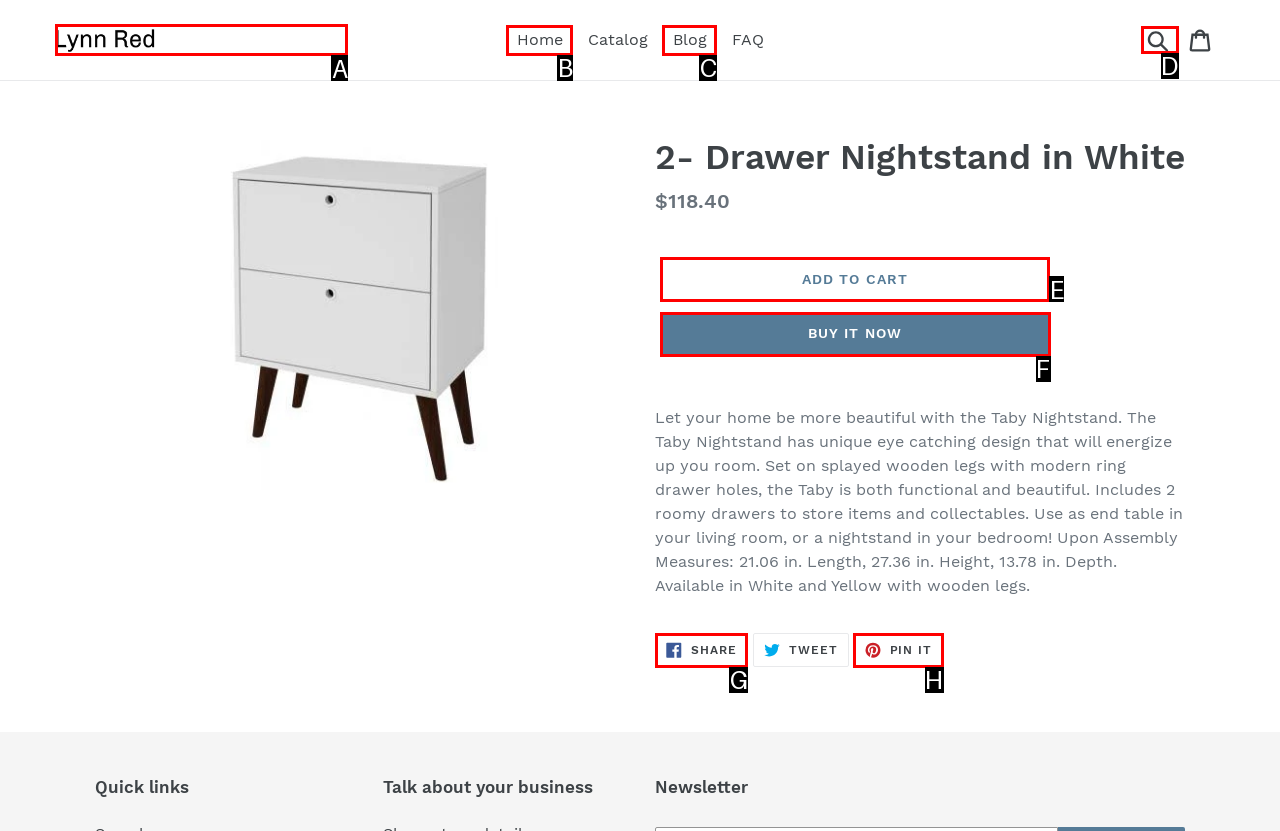Indicate the letter of the UI element that should be clicked to accomplish the task: Read more about Geoff's work. Answer with the letter only.

None